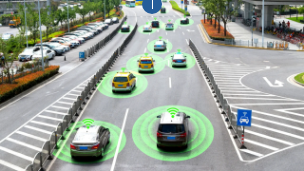What is the theme of the article?
Please answer the question with as much detail as possible using the screenshot.

The image visually embodies the theme of the article, which is 'The Future of Transportation: Tech Innovations in Mobility'. This theme is evident in the depiction of advanced technology in transportation, enhancing safety and efficiency on the roads.